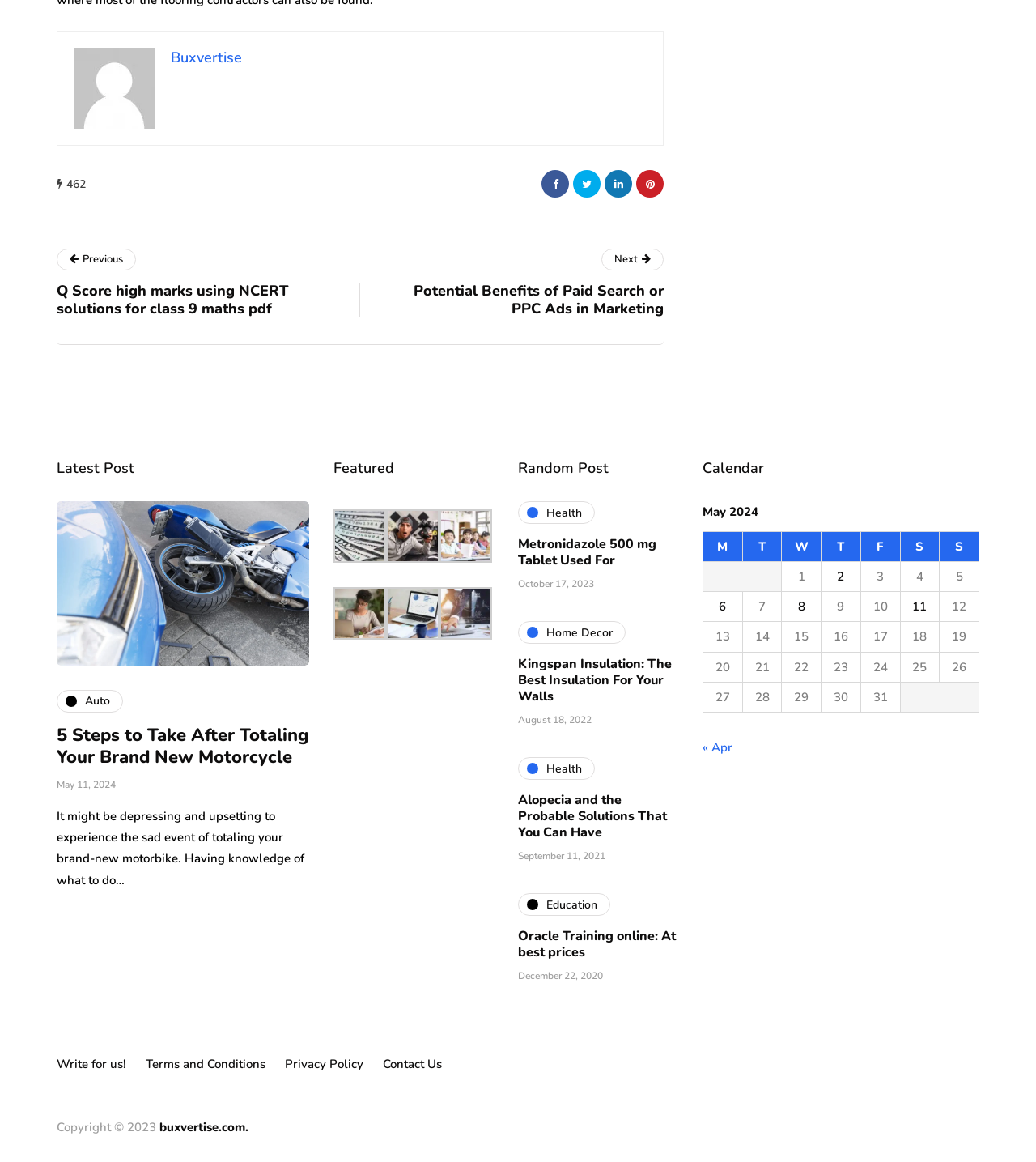What is the date of the post 'Alopecia and the Probable Solutions That You Can Have'?
Using the image, give a concise answer in the form of a single word or short phrase.

September 11, 2021